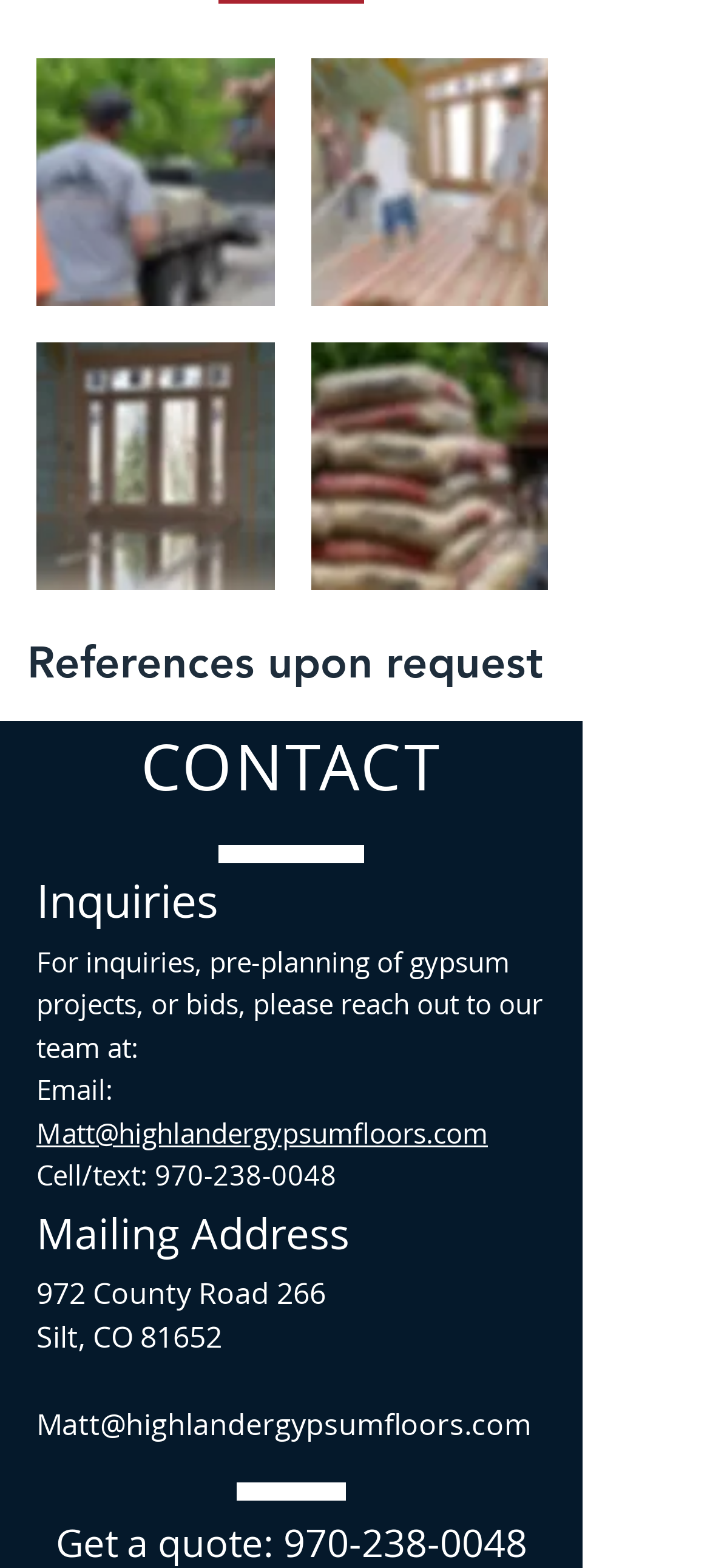What is the main topic of the gallery?
From the screenshot, provide a brief answer in one word or phrase.

Gypsum floors